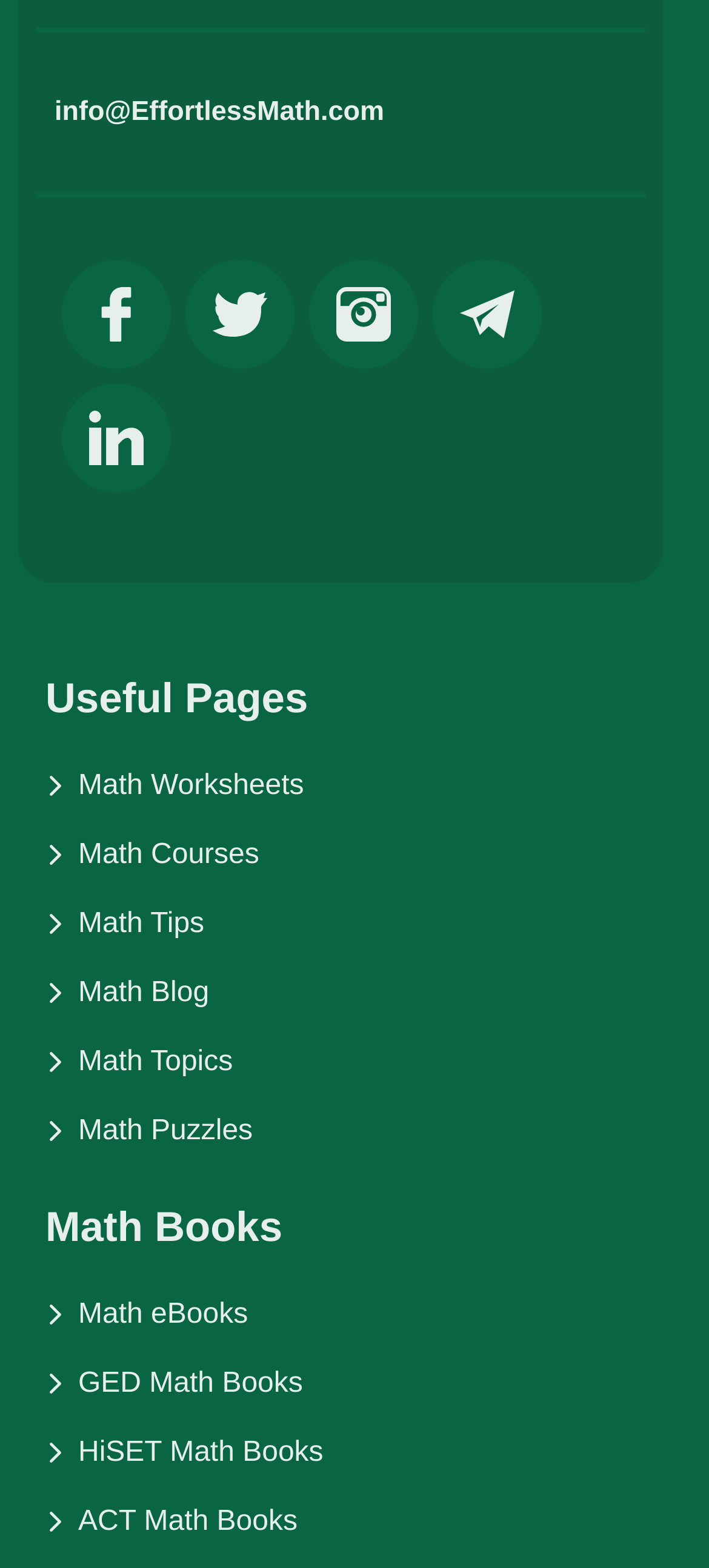How many social media links are available?
Give a detailed response to the question by analyzing the screenshot.

The social media links are located at the top of the webpage, and there are five links: Facebook, Twitter, Instagram, Telegram, and Linkedin. These links allow users to connect with the website on various social media platforms.